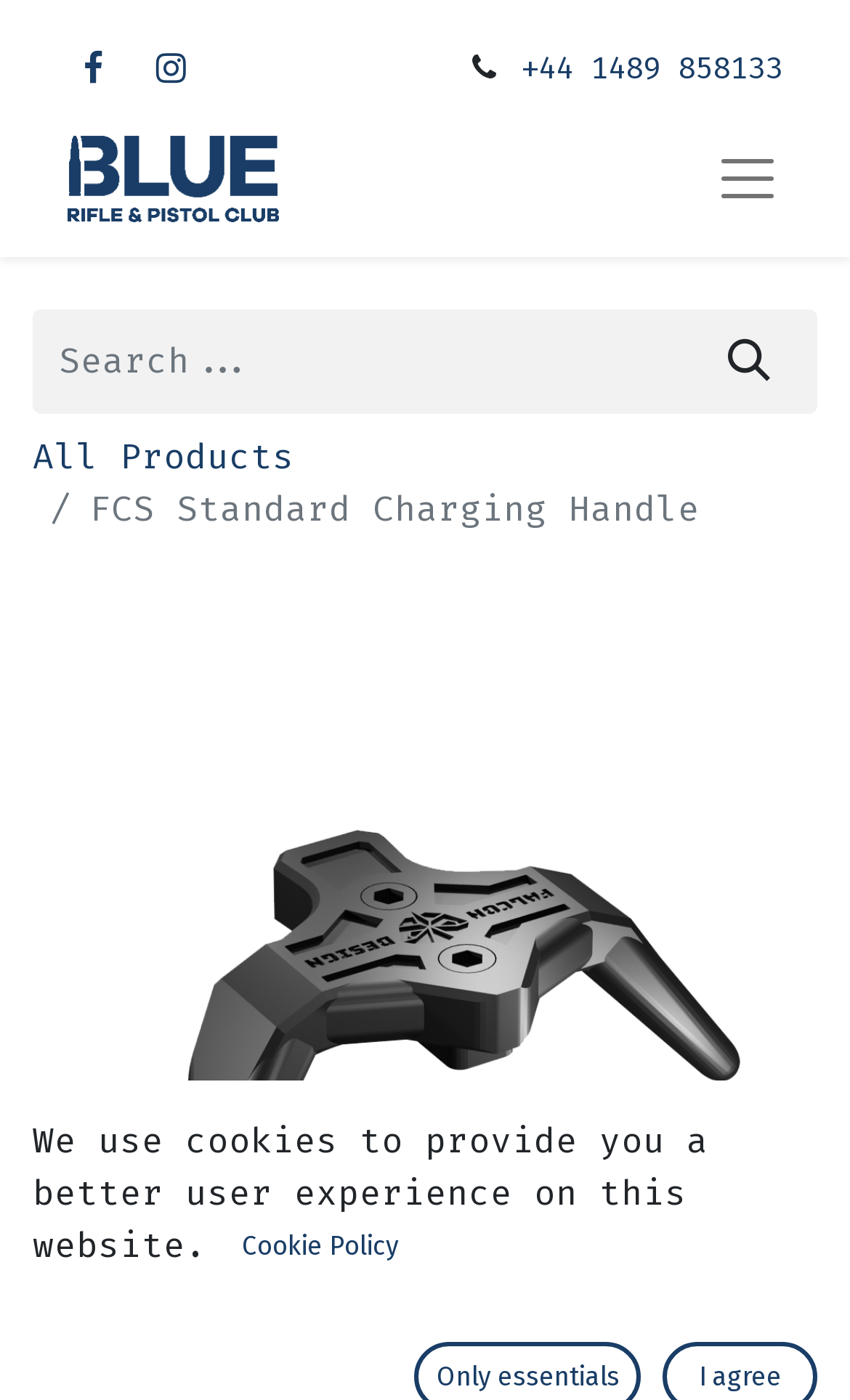Can you find the bounding box coordinates for the UI element given this description: "parent_node: +44 1489 858133"? Provide the coordinates as four float numbers between 0 and 1: [left, top, right, bottom].

[0.079, 0.097, 0.329, 0.159]